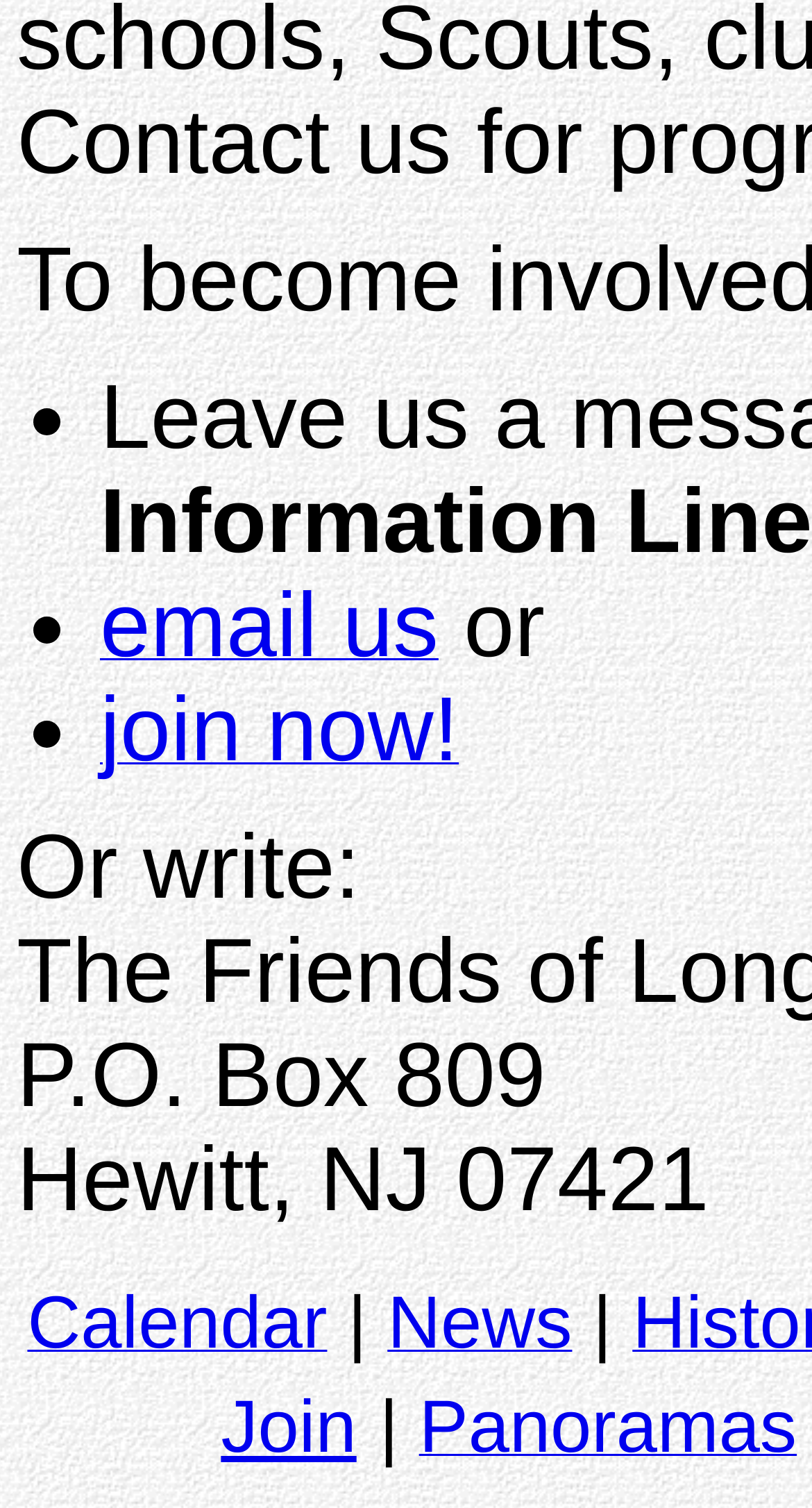Find the bounding box coordinates of the UI element according to this description: "Honoring the Sacred".

None